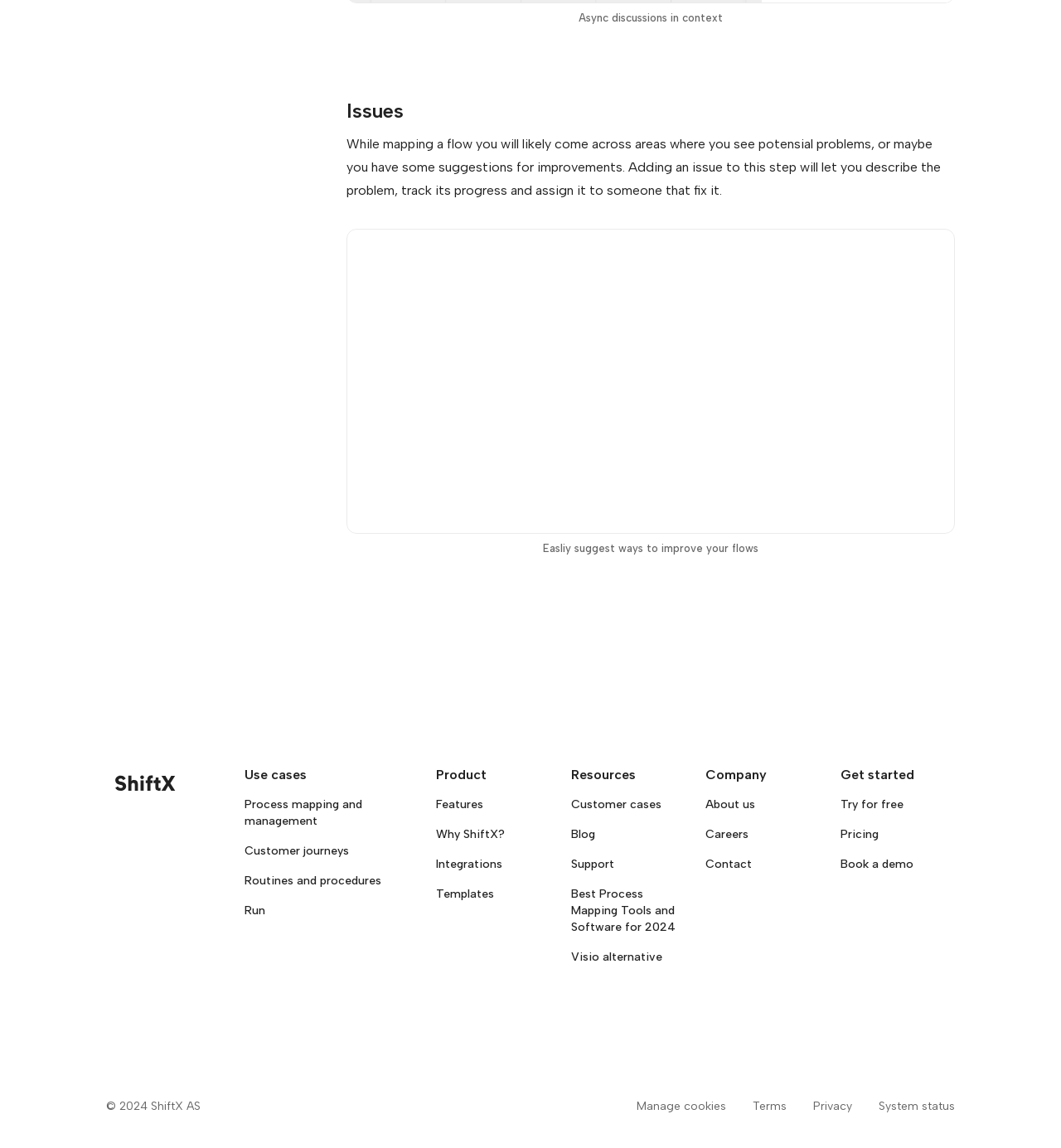Please give a short response to the question using one word or a phrase:
What are the three main categories in the webpage's navigation?

Use cases, Product, Resources